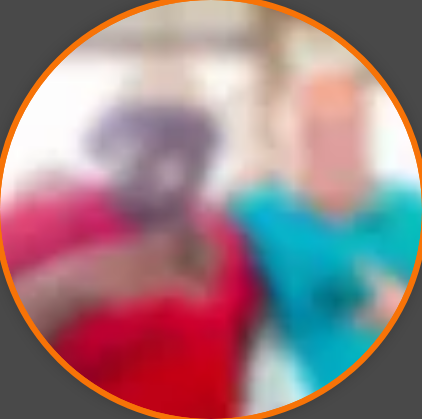What year did Coach Sam's Hall of Fame induction speech take place?
Can you offer a detailed and complete answer to this question?

The caption states that the encounter between Coach Patty and Coach Sam took place after Coach Sam's Hall of Fame induction speech in 1999, which provides the answer to this question.